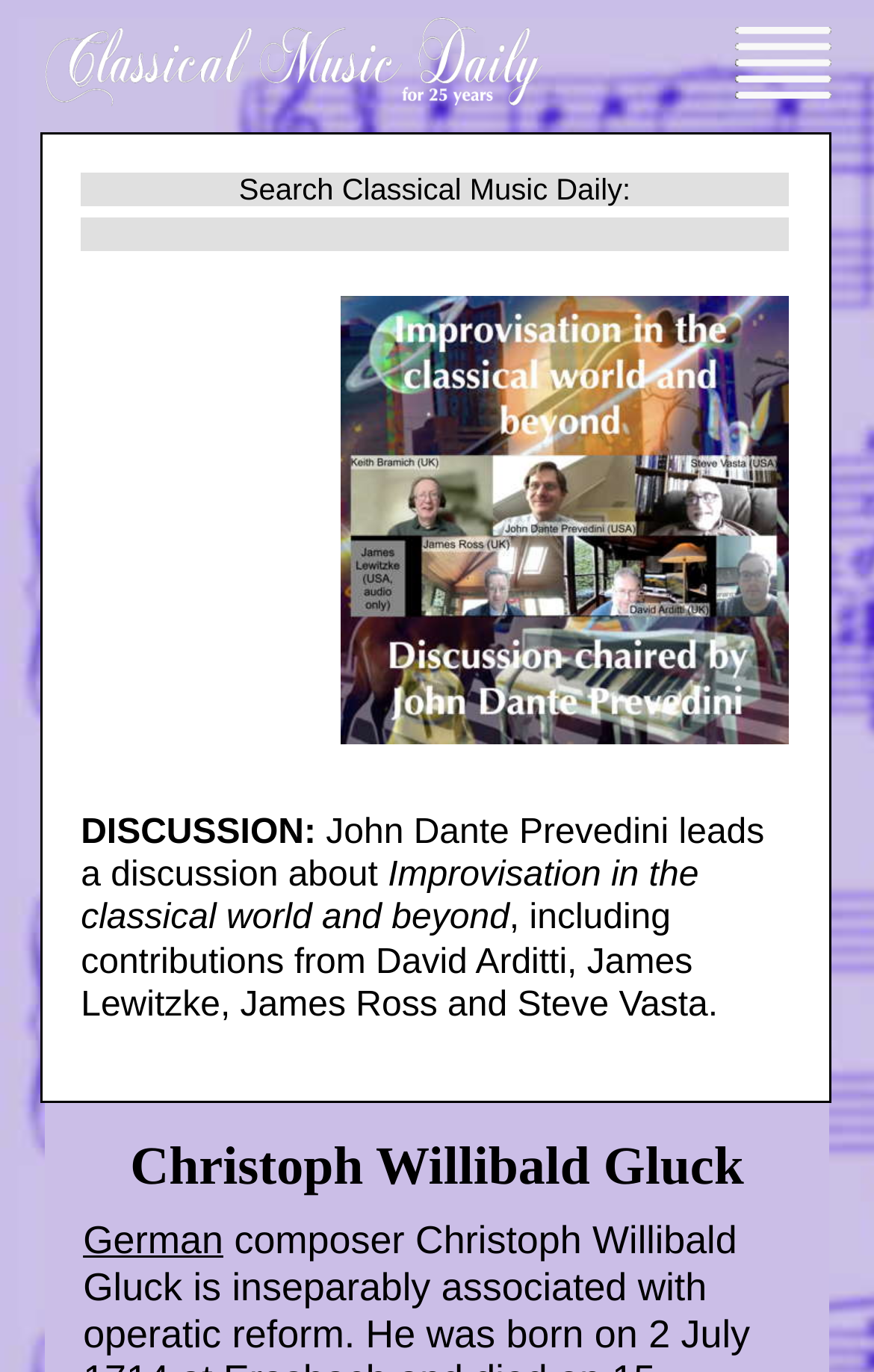Given the element description: "alt="menu"", predict the bounding box coordinates of this UI element. The coordinates must be four float numbers between 0 and 1, given as [left, top, right, bottom].

[0.84, 0.05, 0.95, 0.078]